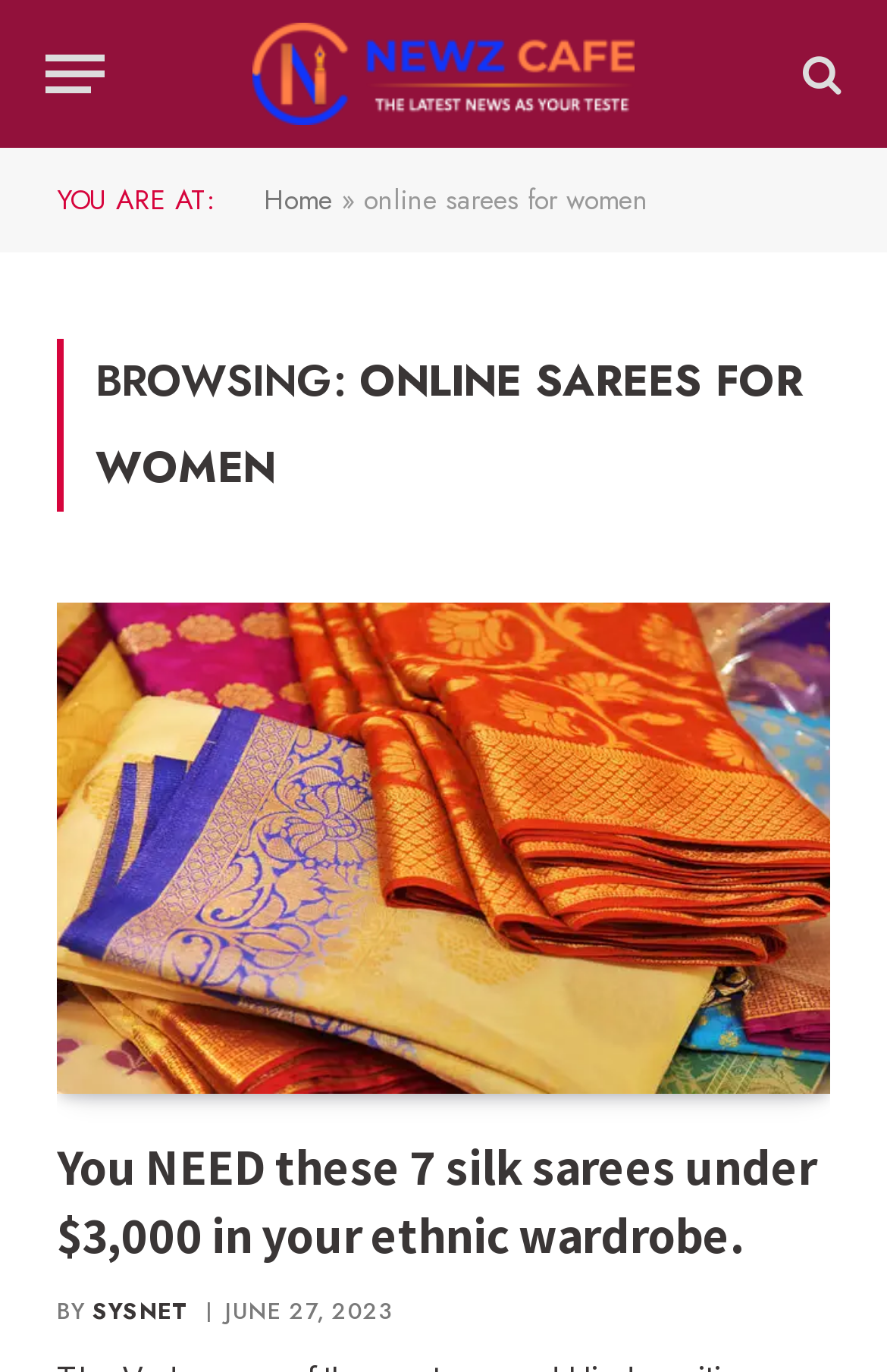Identify and provide the text content of the webpage's primary headline.

BROWSING: ONLINE SAREES FOR WOMEN